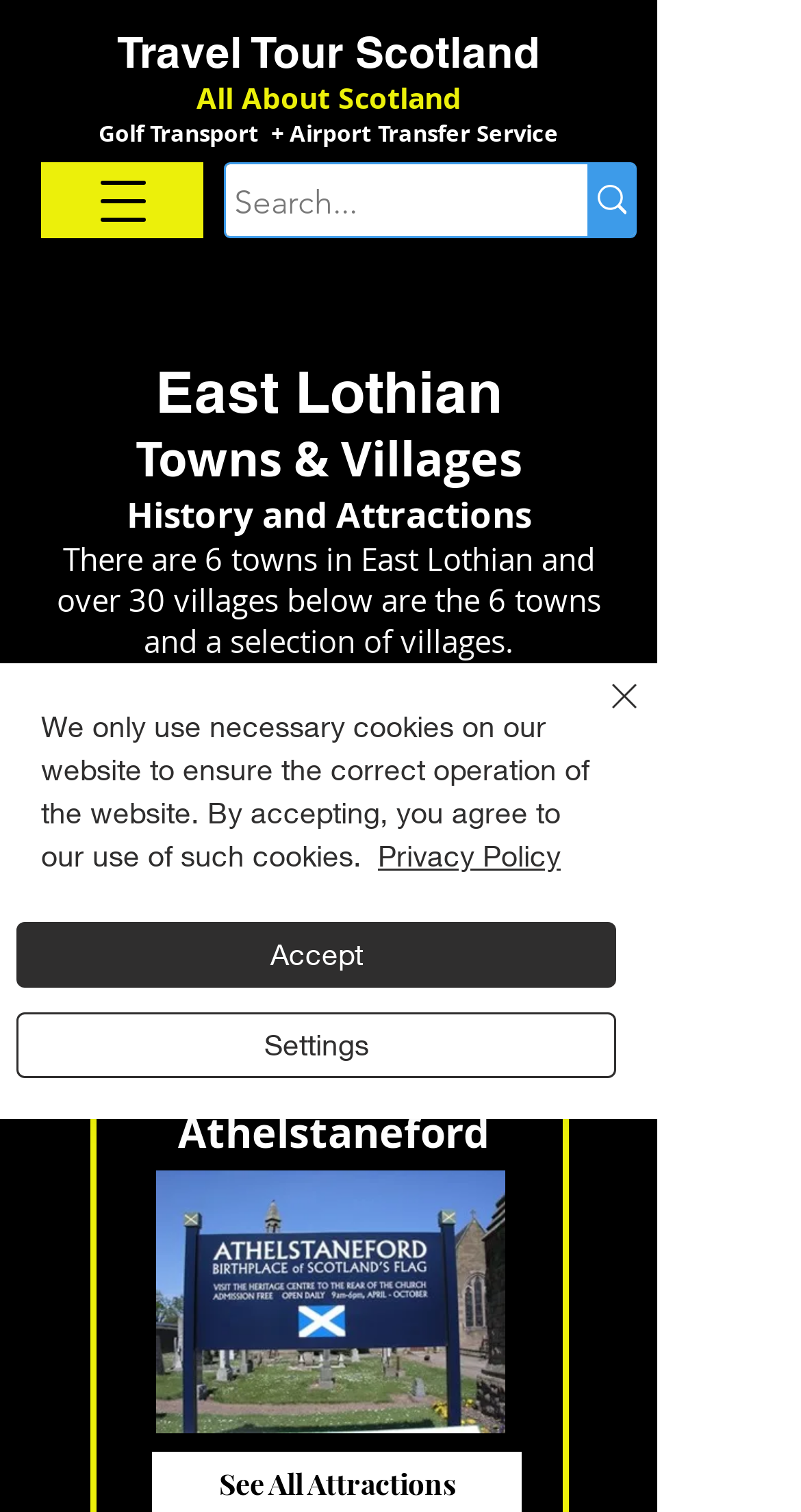Please determine the bounding box coordinates of the element's region to click in order to carry out the following instruction: "View Athelstaneford Village Flag Centre". The coordinates should be four float numbers between 0 and 1, i.e., [left, top, right, bottom].

[0.195, 0.774, 0.631, 0.948]